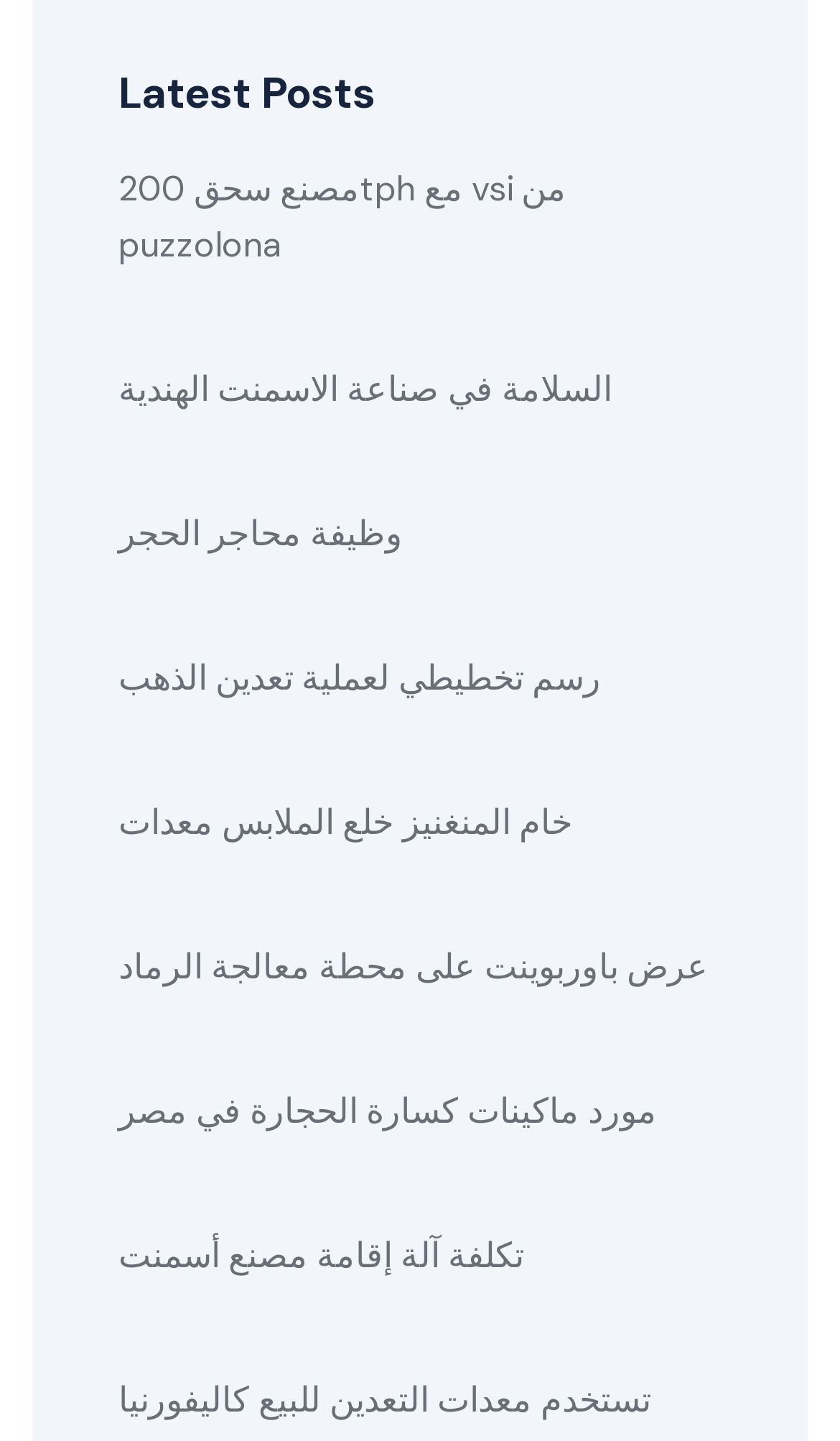How many links are there on the webpage?
Based on the image, provide your answer in one word or phrase.

9